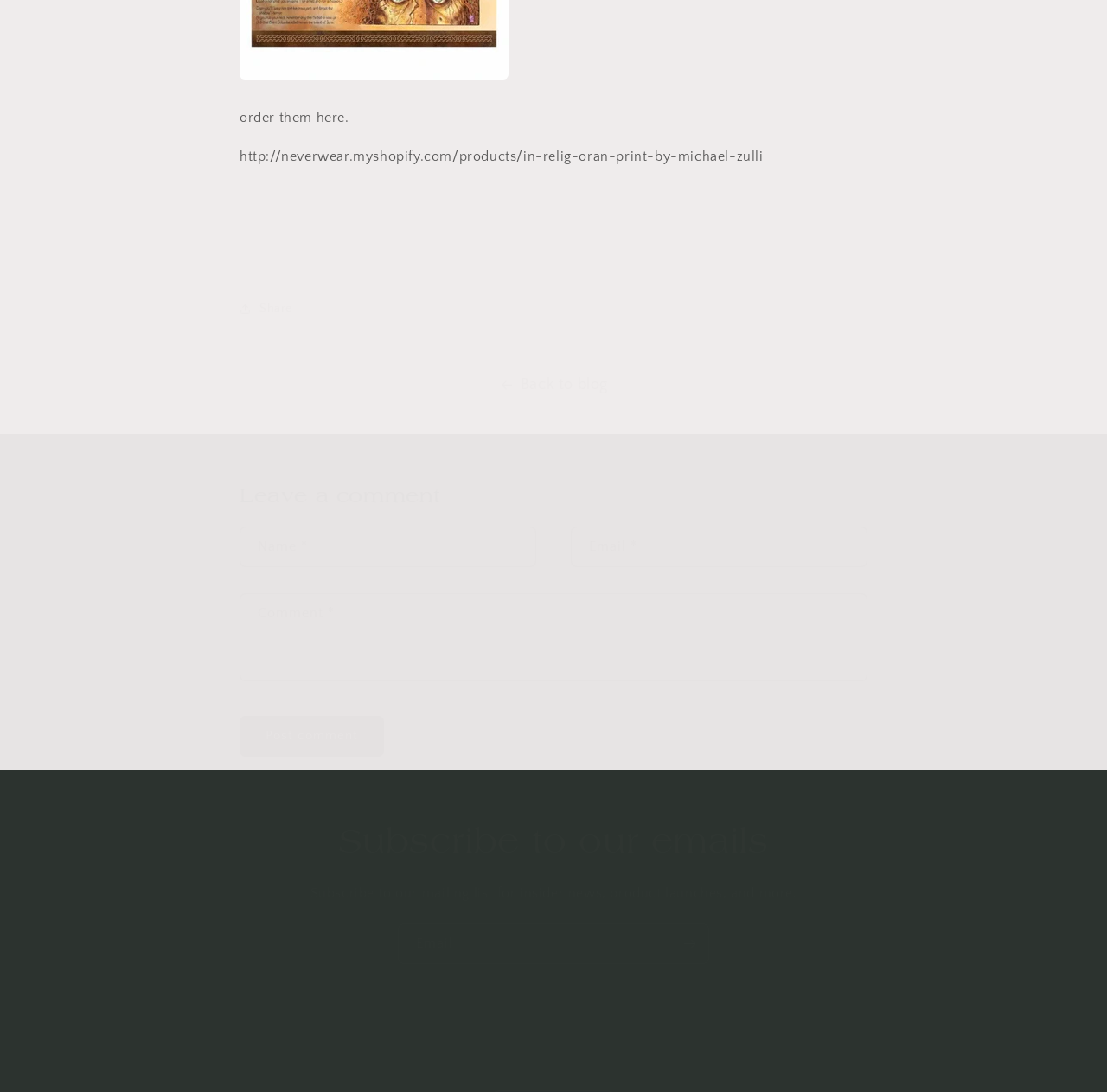What is the URL of the product page mentioned on the webpage?
Answer the question with a thorough and detailed explanation.

The URL is mentioned in the static text element, which appears to be a link to a product page on the Shopify website.